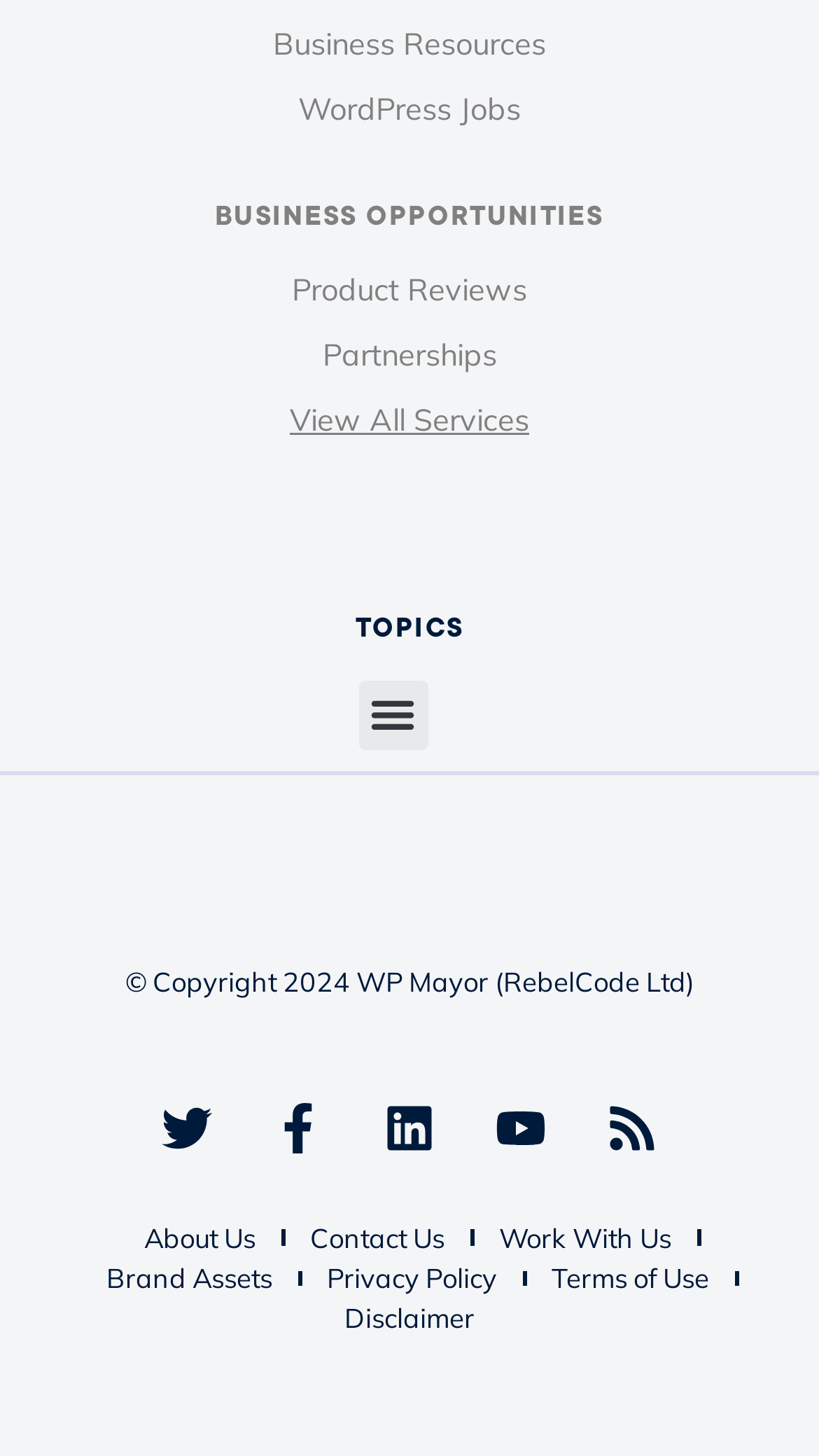Determine the bounding box coordinates of the clickable element to complete this instruction: "Read about business opportunities". Provide the coordinates in the format of four float numbers between 0 and 1, [left, top, right, bottom].

[0.263, 0.14, 0.737, 0.16]